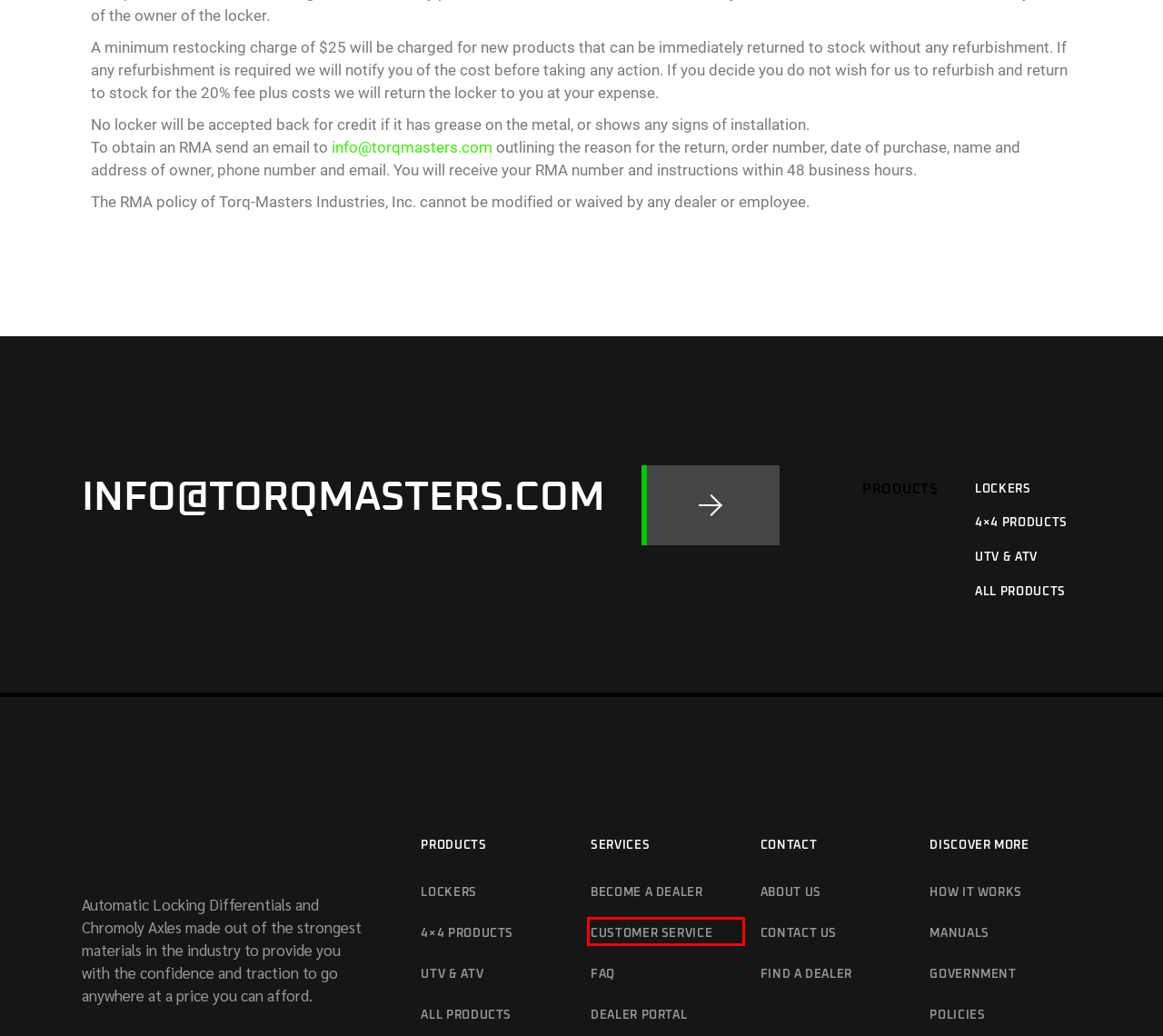Observe the webpage screenshot and focus on the red bounding box surrounding a UI element. Choose the most appropriate webpage description that corresponds to the new webpage after clicking the element in the bounding box. Here are the candidates:
A. Become a Dealer – Torq-Masters
B. Government – Torq-Masters
C. FAQ Page – Torq-Masters
D. Manuals – Torq-Masters
E. Customer Service – Torq-Masters
F. Shop – Torq-Masters
G. Dealer Locator – Torq-Masters
H. How It Works – Torq-Masters

E